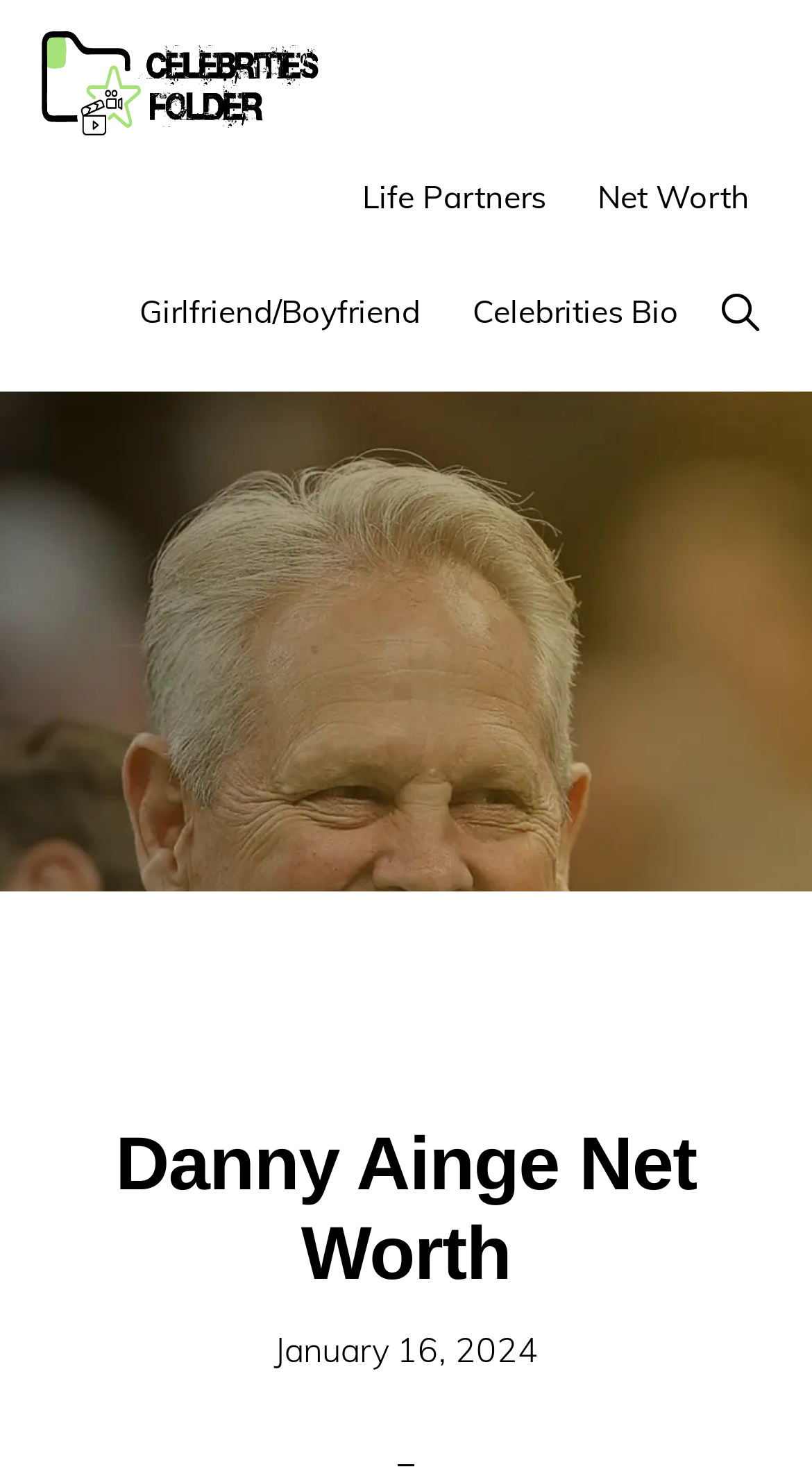Answer with a single word or phrase: 
How many navigation links are there?

4